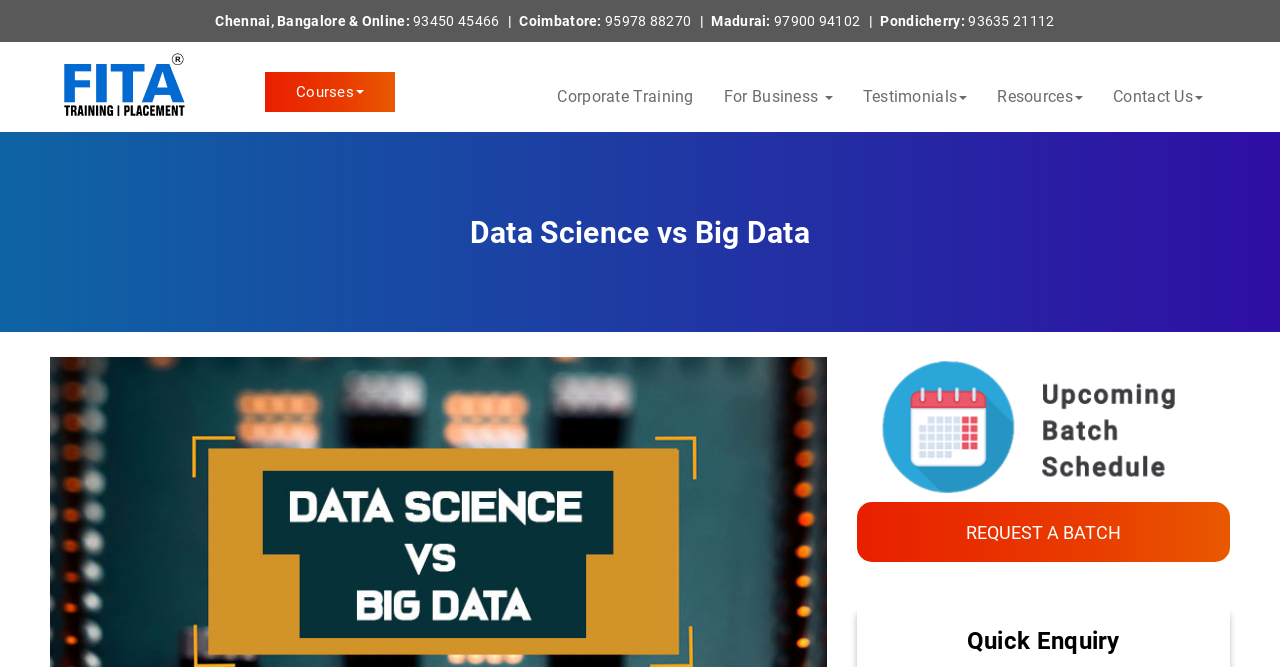Produce an elaborate caption capturing the essence of the webpage.

The webpage is about Data Science vs Big Data, specifically from FITA Academy. At the top left, there is a logo of FITA Academy, which is an image. Below the logo, there is a menu with several options, including Courses, Corporate Training, For Business, Testimonials, Resources, and Contact Us. 

On the top right, there are several locations listed, including Chennai, Bangalore, Online, Coimbatore, Madurai, and Pondicherry, each with a corresponding phone number. 

The main content of the webpage is a heading "Data Science vs Big Data" at the top center. Below the heading, there is an image, and a button "REQUEST A BATCH" next to it. At the bottom right, there is a "Quick Enquiry" section.